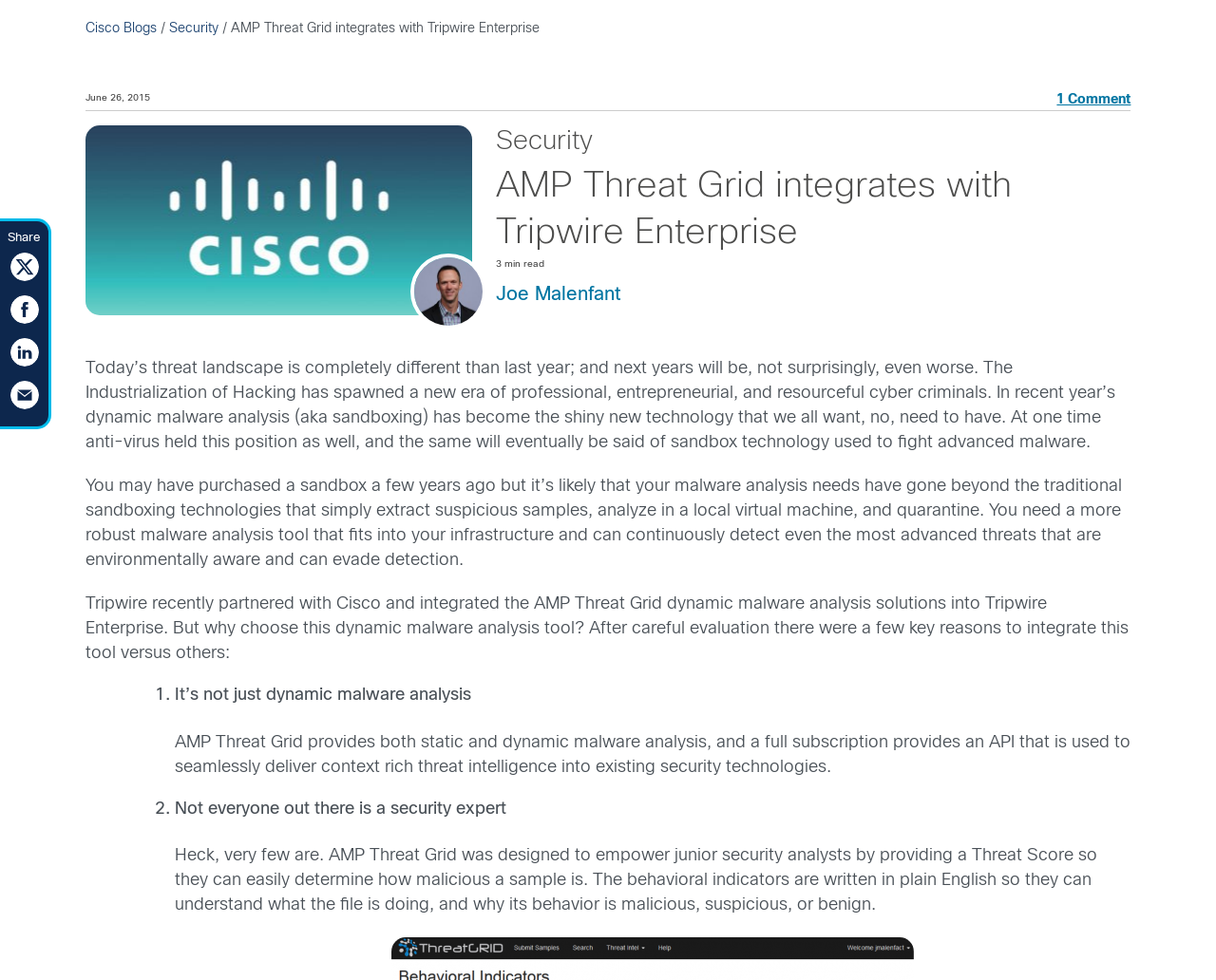Please identify the coordinates of the bounding box for the clickable region that will accomplish this instruction: "Share on Twitter".

[0.008, 0.28, 0.032, 0.289]